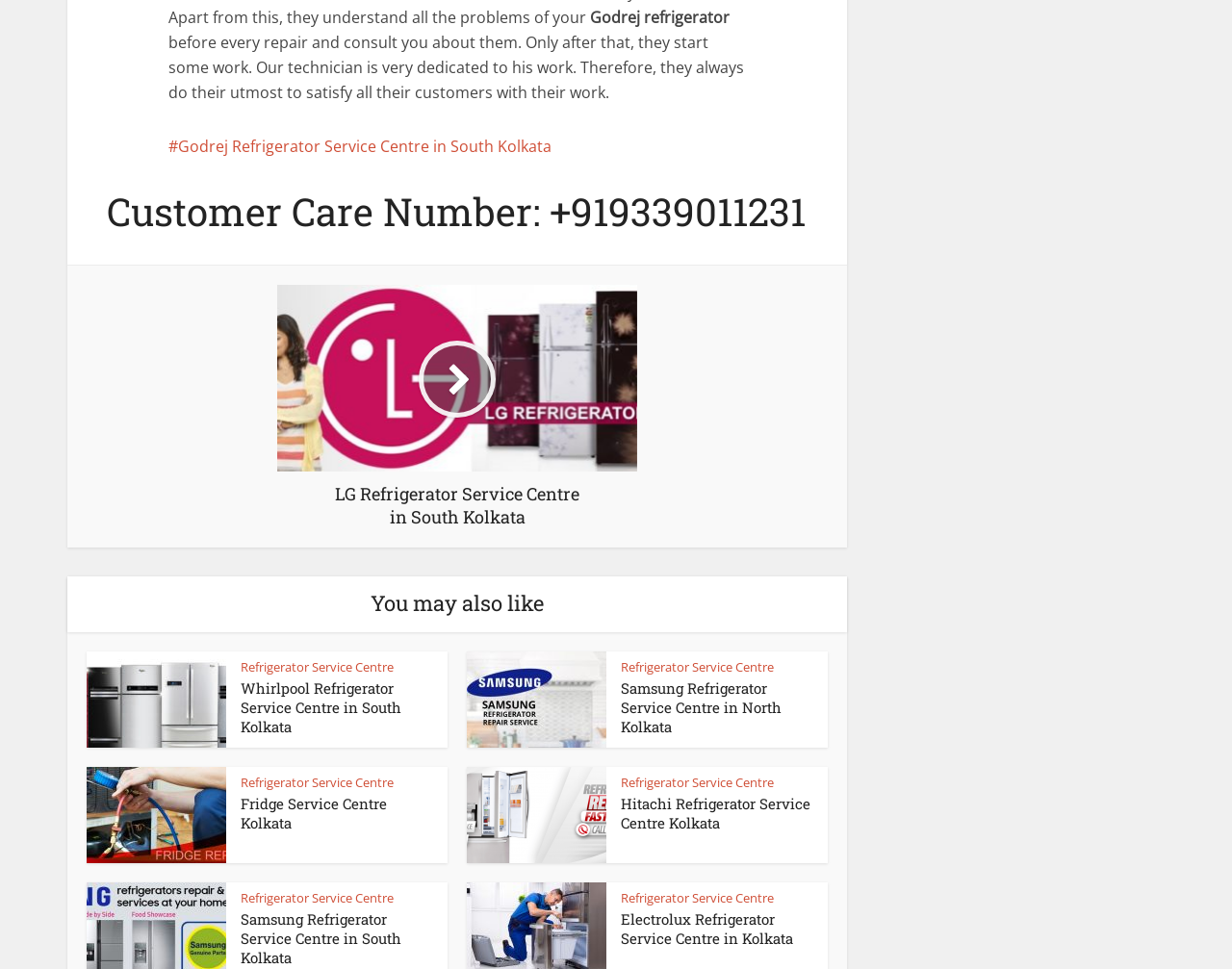Based on the element description Hitachi Refrigerator Service Centre Kolkata, identify the bounding box of the UI element in the given webpage screenshot. The coordinates should be in the format (top-left x, top-left y, bottom-right x, bottom-right y) and must be between 0 and 1.

[0.504, 0.819, 0.658, 0.859]